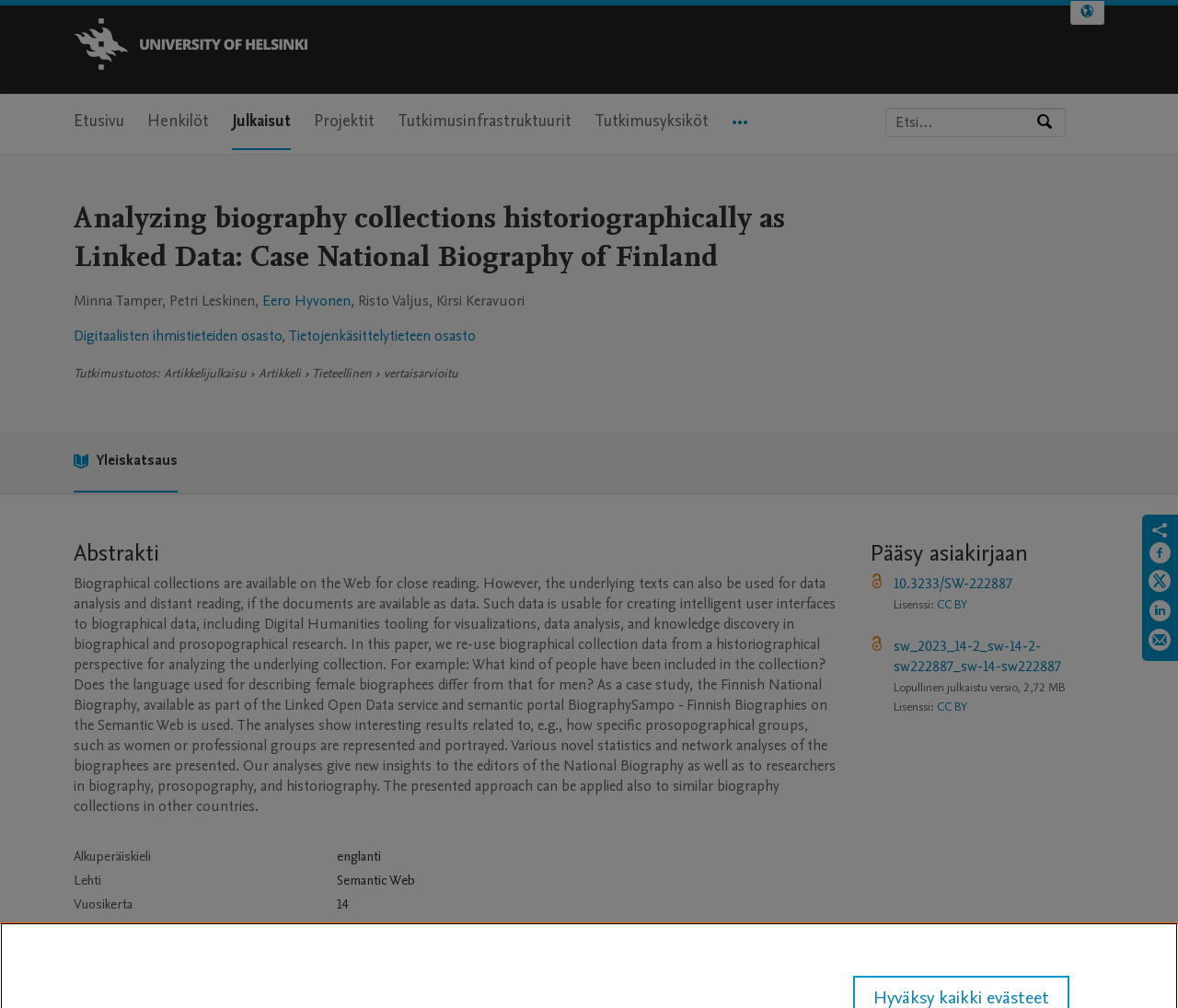Provide a single word or phrase to answer the given question: 
What is the language of the original article?

English